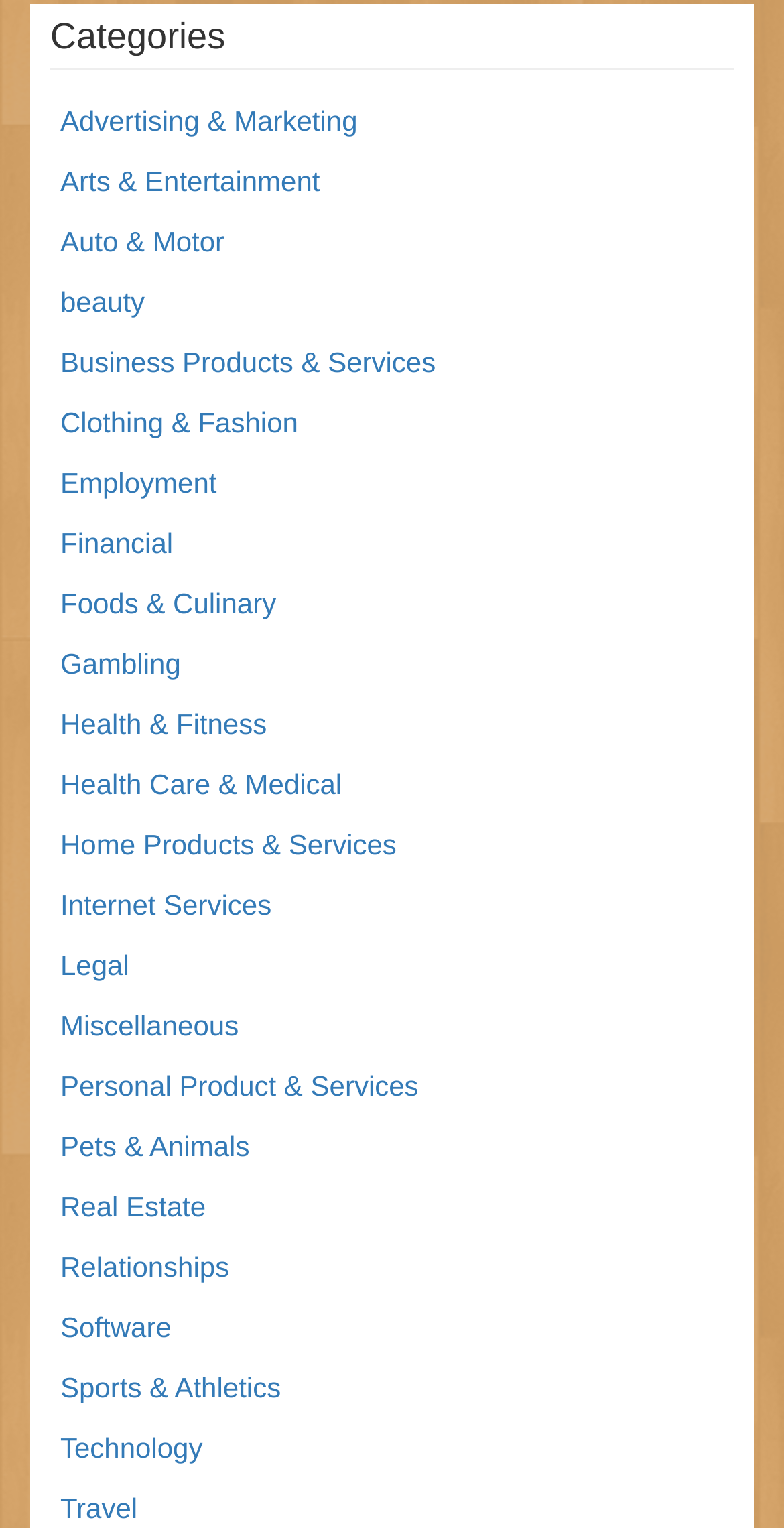Find the bounding box coordinates of the element to click in order to complete this instruction: "Browse Advertising & Marketing". The bounding box coordinates must be four float numbers between 0 and 1, denoted as [left, top, right, bottom].

[0.077, 0.069, 0.456, 0.09]